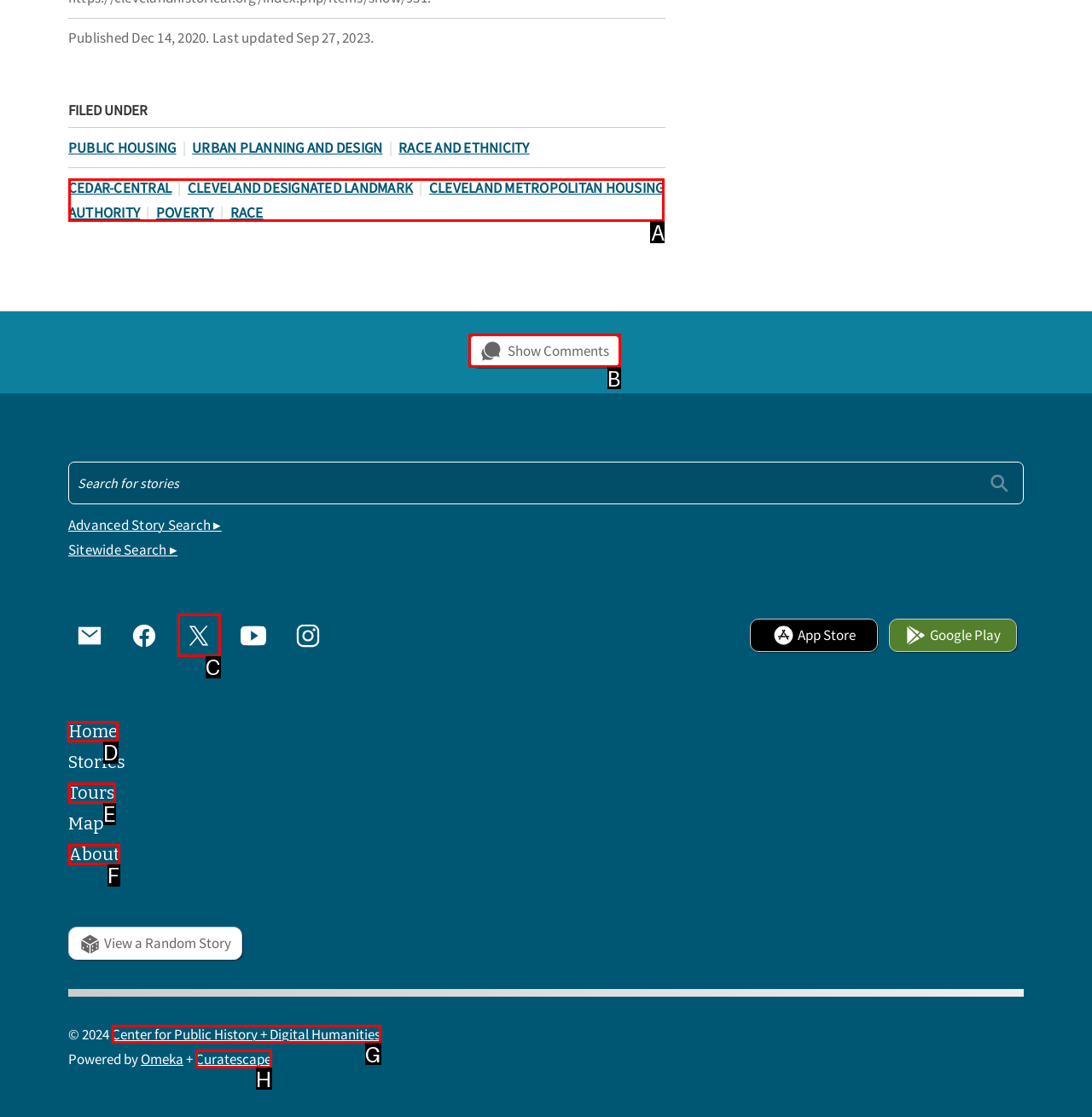Select the correct UI element to click for this task: Go to the home page.
Answer using the letter from the provided options.

D